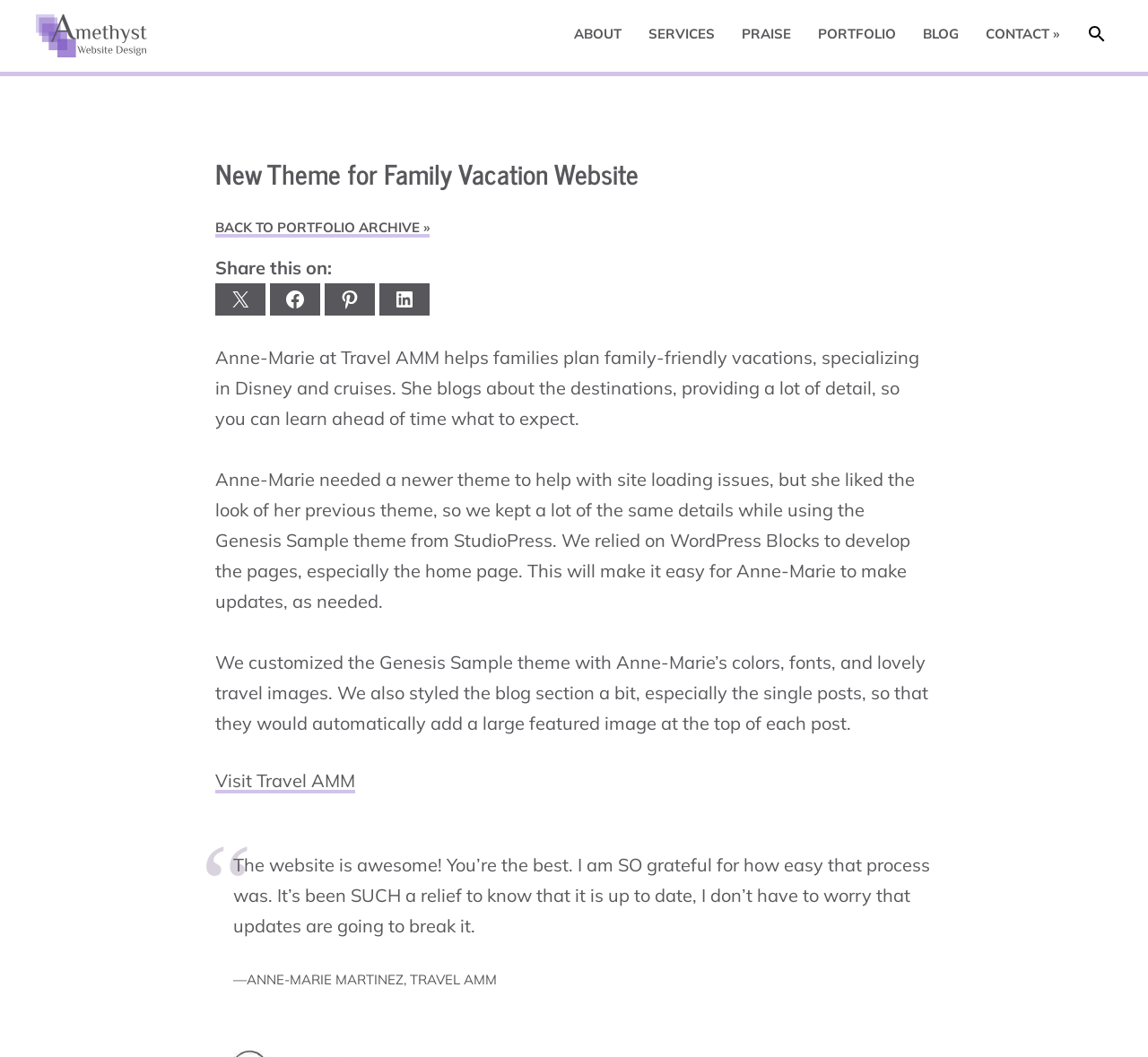Using the details in the image, give a detailed response to the question below:
What is the purpose of the WordPress Blocks?

I found the answer by reading the text that describes the website design process, which states that 'we relied on WordPress Blocks to develop the pages, especially the home page. This will make it easy for Anne-Marie to make updates, as needed'.